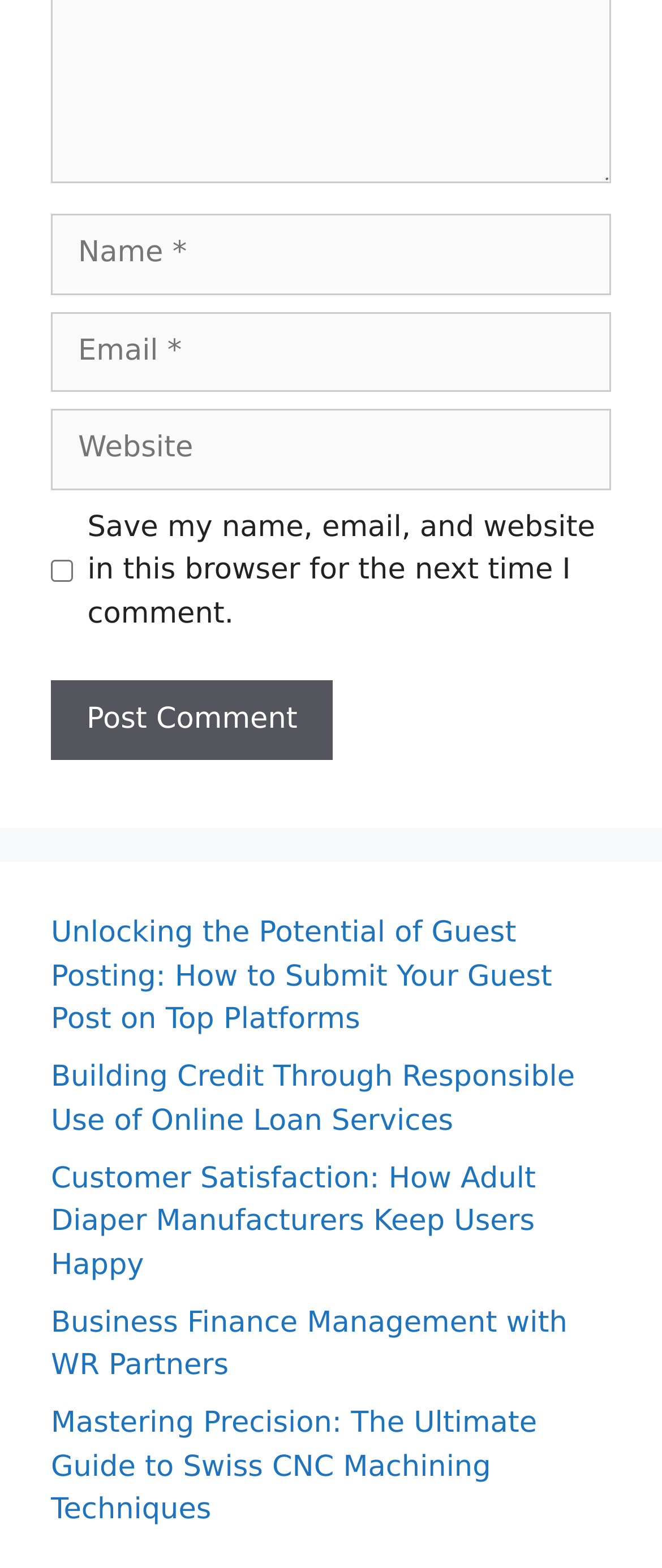Is the 'Website' field required?
Using the visual information, reply with a single word or short phrase.

No